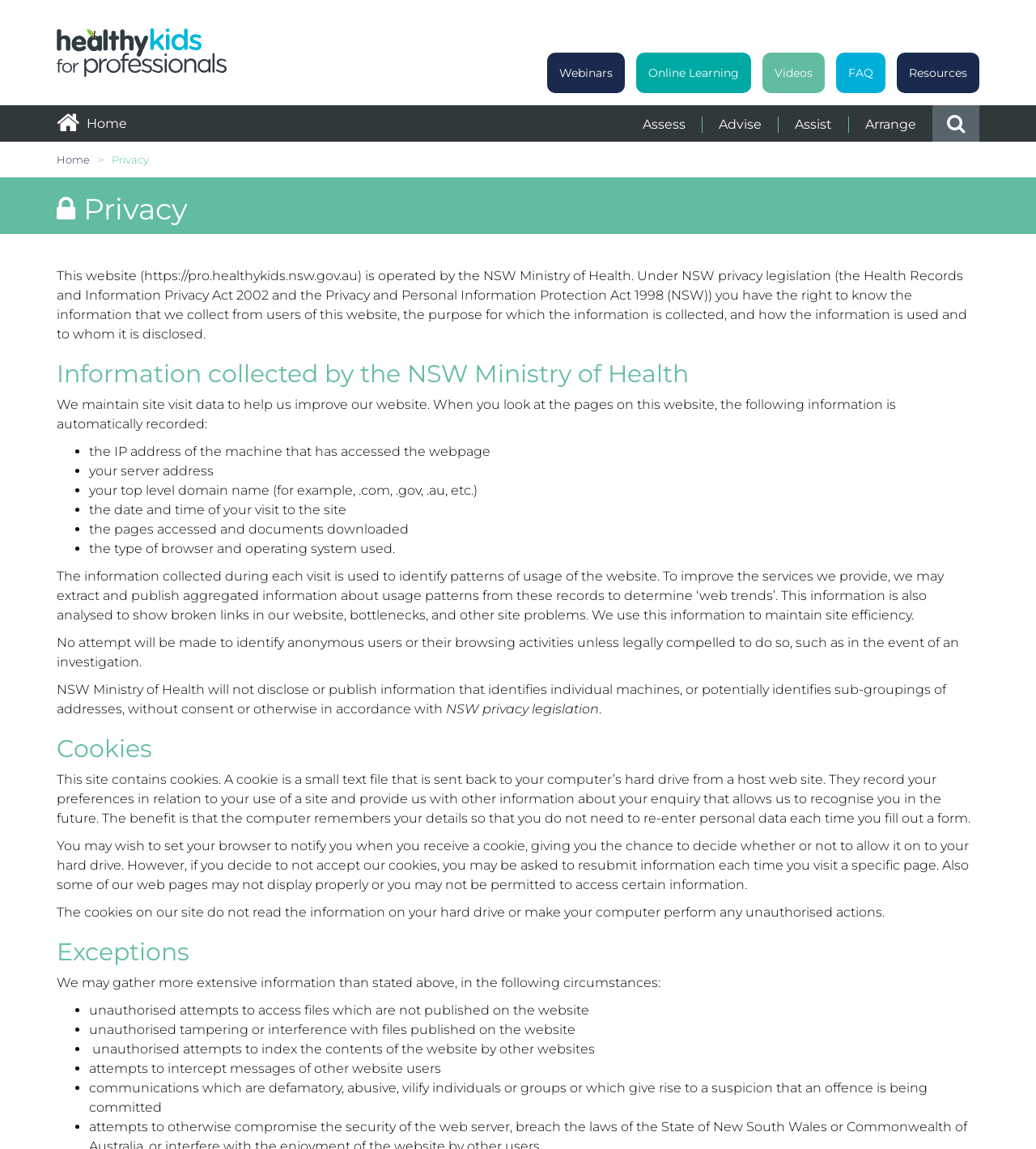Determine the bounding box for the described UI element: "alt="Healthy Kids for Professionals"".

[0.055, 0.025, 0.219, 0.067]